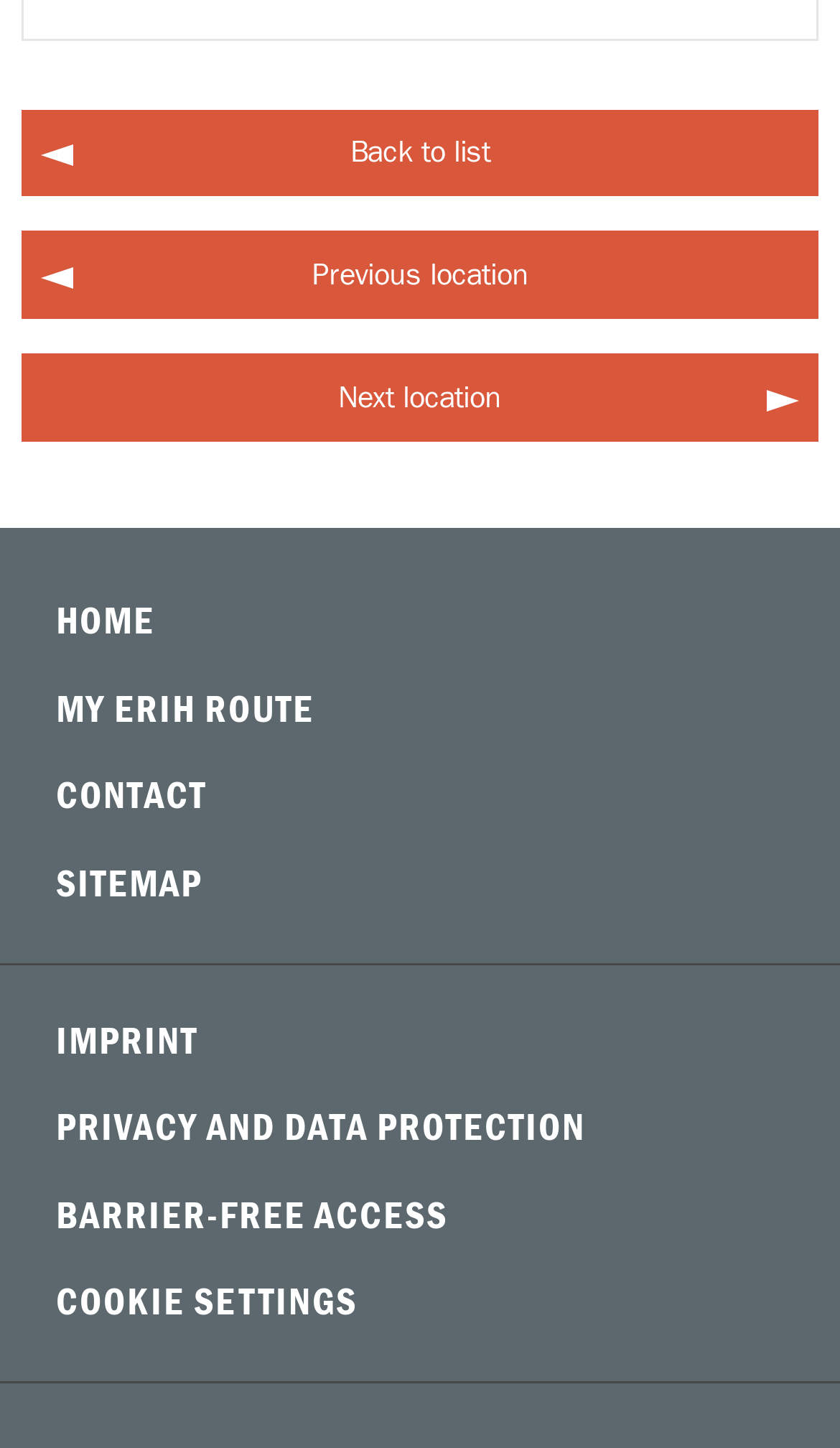What is the last link on the webpage?
Use the image to give a comprehensive and detailed response to the question.

The last link on the webpage is 'BARRIER-FREE ACCESS' which is located at the bottom of the main navigation menu with a bounding box of [0.026, 0.81, 0.974, 0.87].